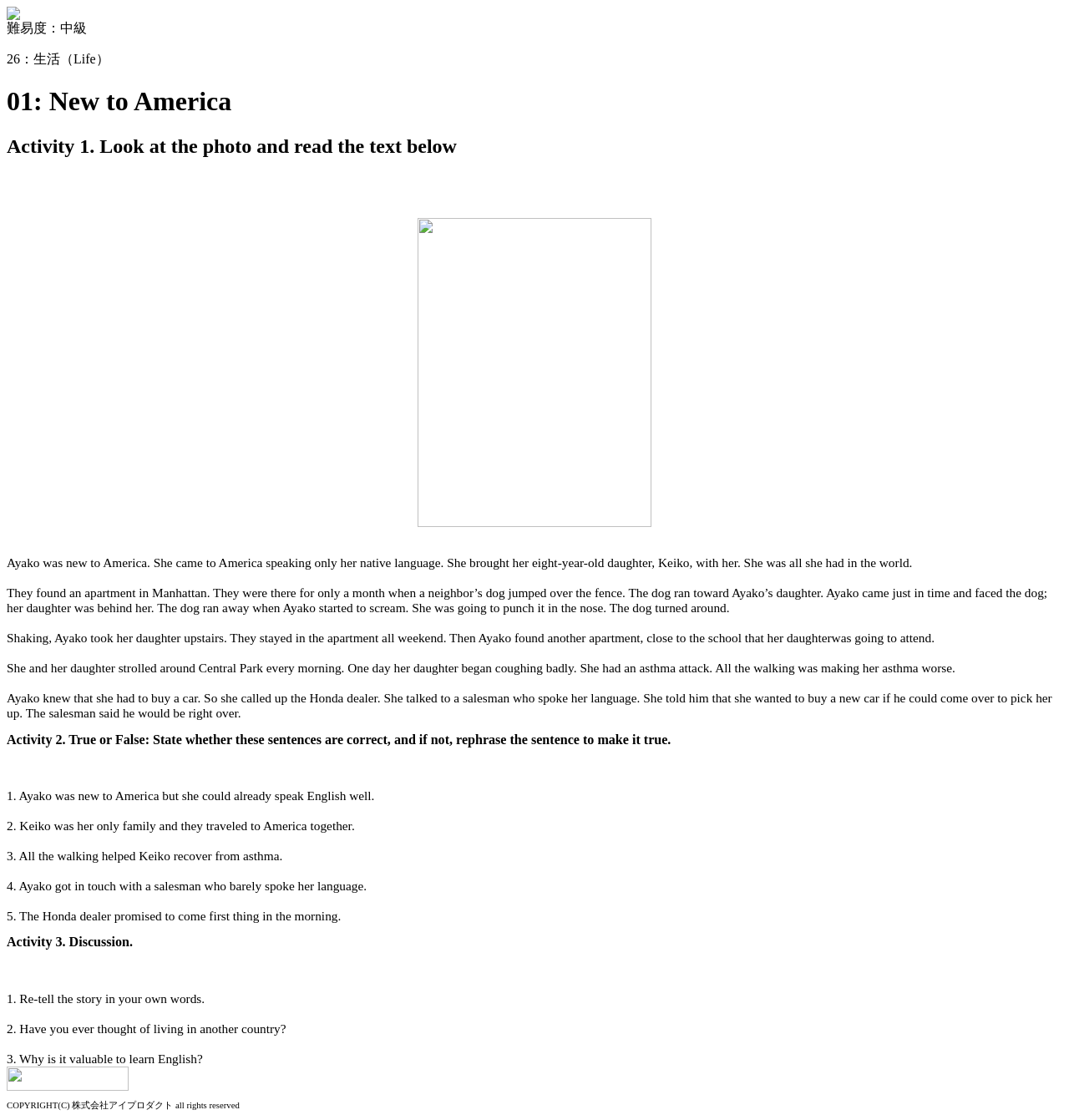Identify the text that serves as the heading for the webpage and generate it.

01: New to America